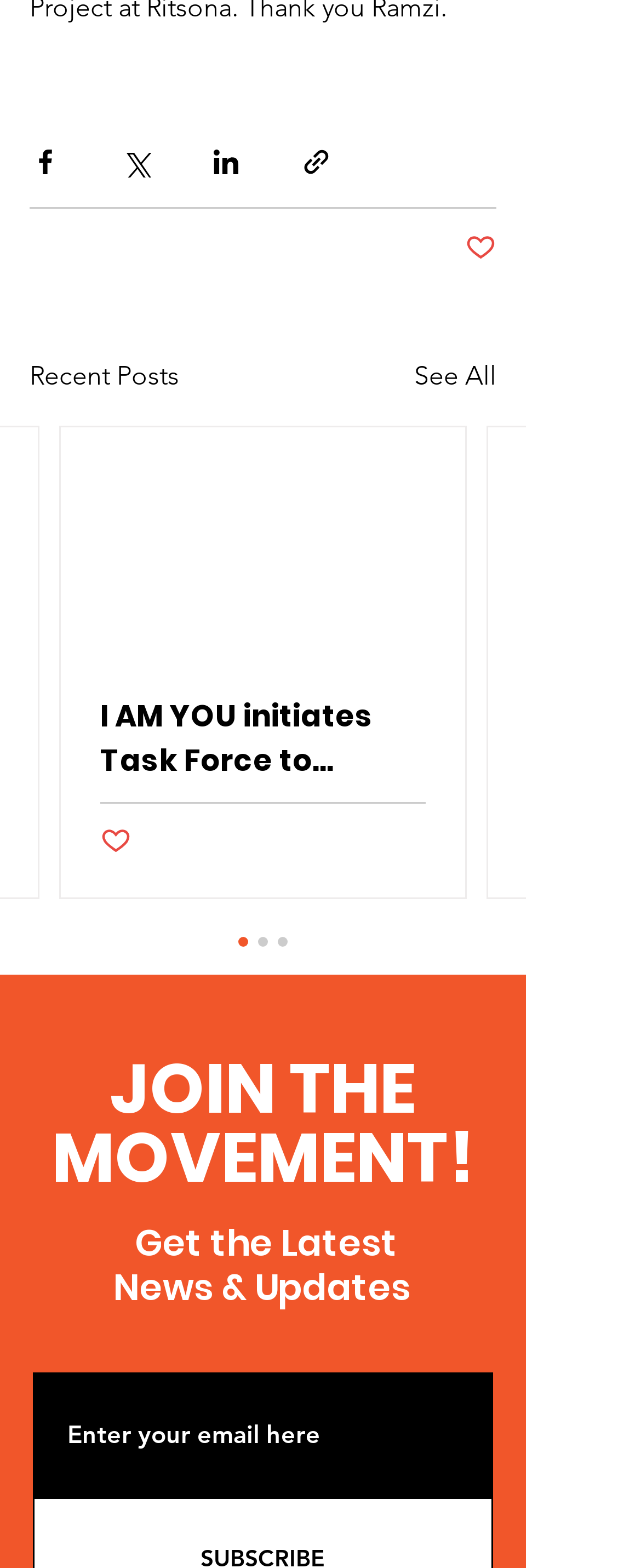Please specify the bounding box coordinates in the format (top-left x, top-left y, bottom-right x, bottom-right y), with values ranging from 0 to 1. Identify the bounding box for the UI component described as follows: aria-label="Share via Twitter"

[0.187, 0.093, 0.236, 0.113]